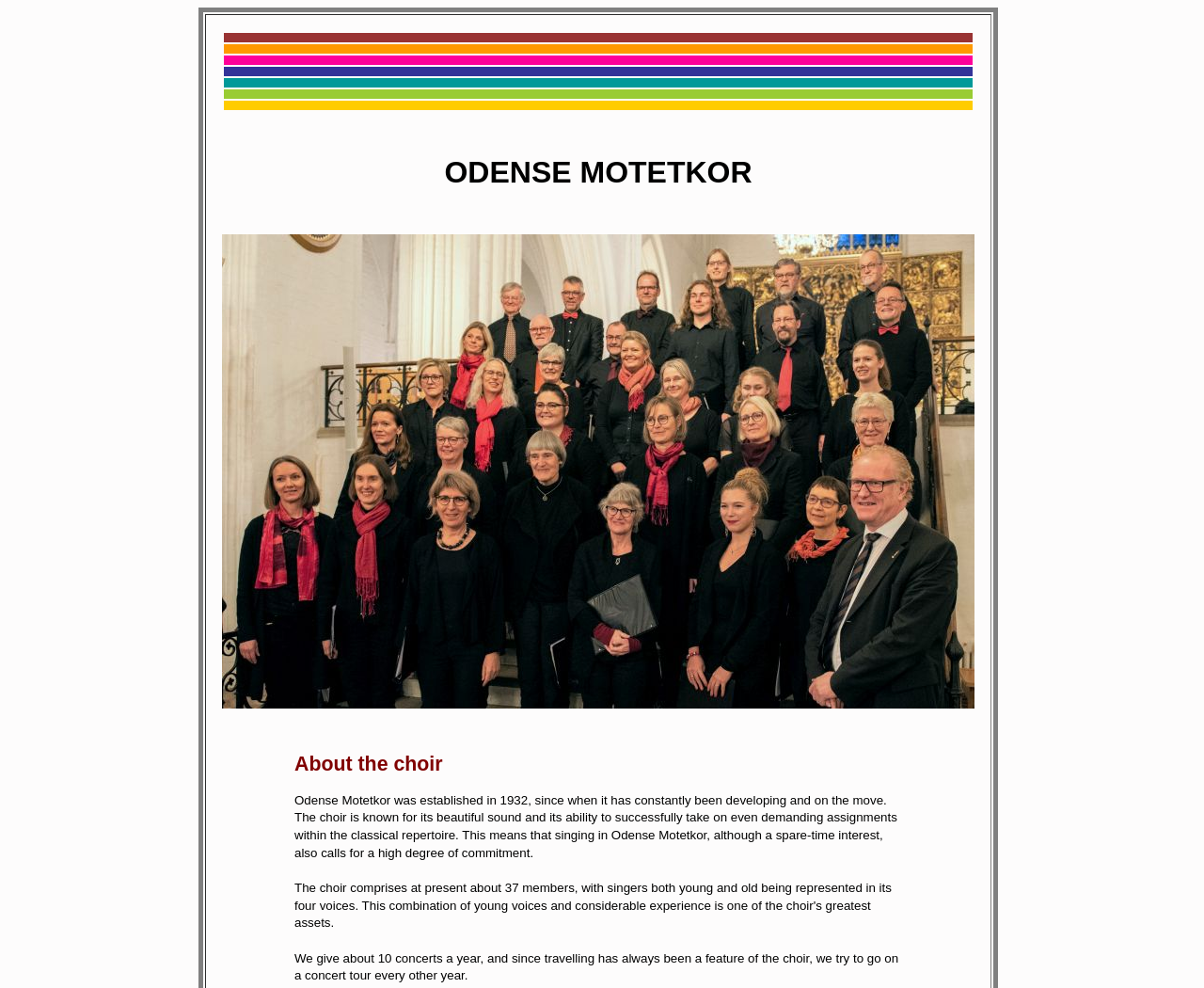Elaborate on the webpage's design and content in a detailed caption.

The webpage is about Odense Motetkor, a choir. At the top, there is a table with multiple rows, each containing a grid cell. Below the table, there is a heading that reads "ODENSE MOTETKOR" in a prominent position. 

Further down, there is a large image that occupies most of the page, with a heading "About the choir" positioned at the bottom of the image. Below the image, there is a paragraph of text that describes the choir's activities, stating that they give around 10 concerts a year and go on a concert tour every other year.